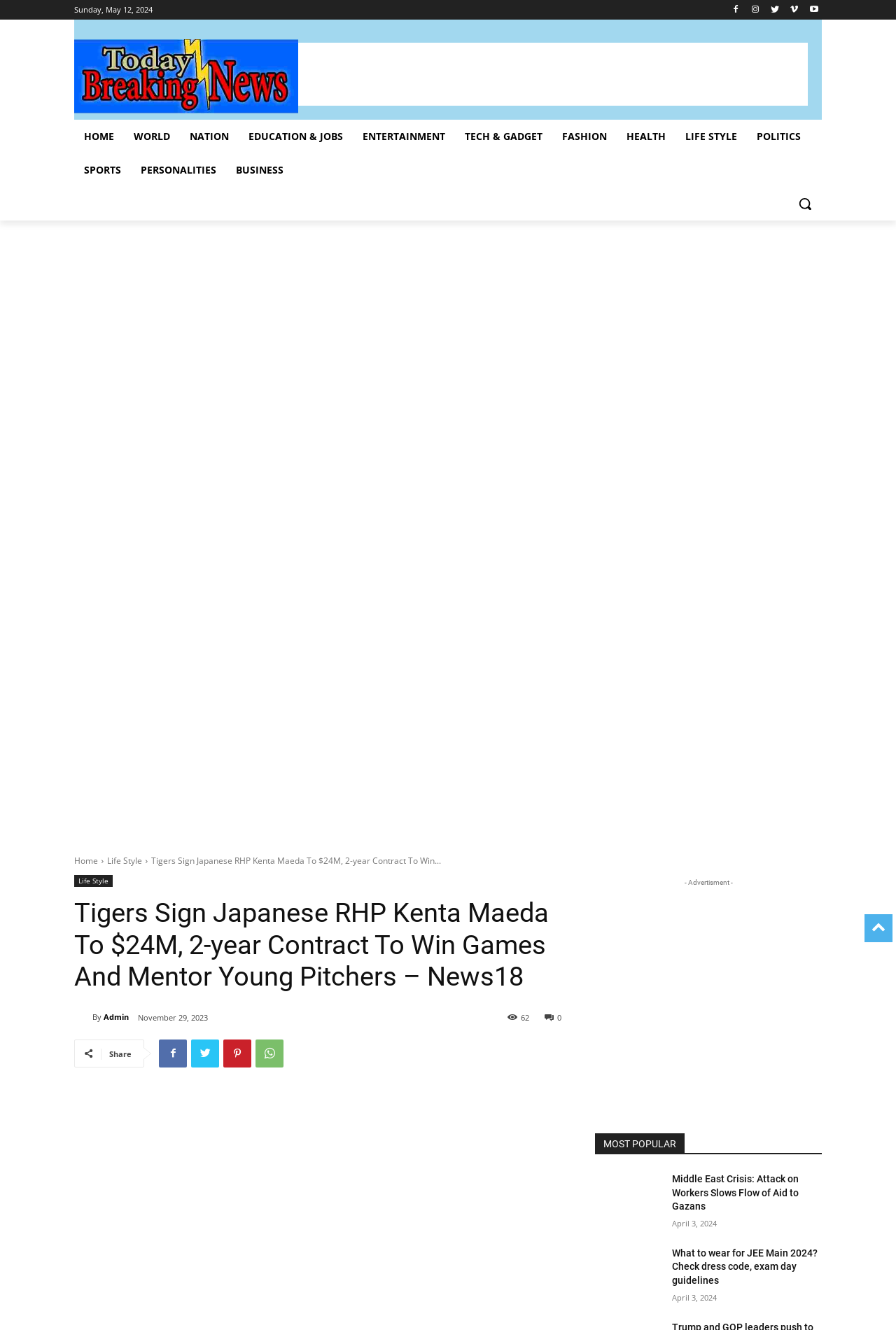Could you identify the text that serves as the heading for this webpage?

Tigers Sign Japanese RHP Kenta Maeda To $24M, 2-year Contract To Win Games And Mentor Young Pitchers – News18